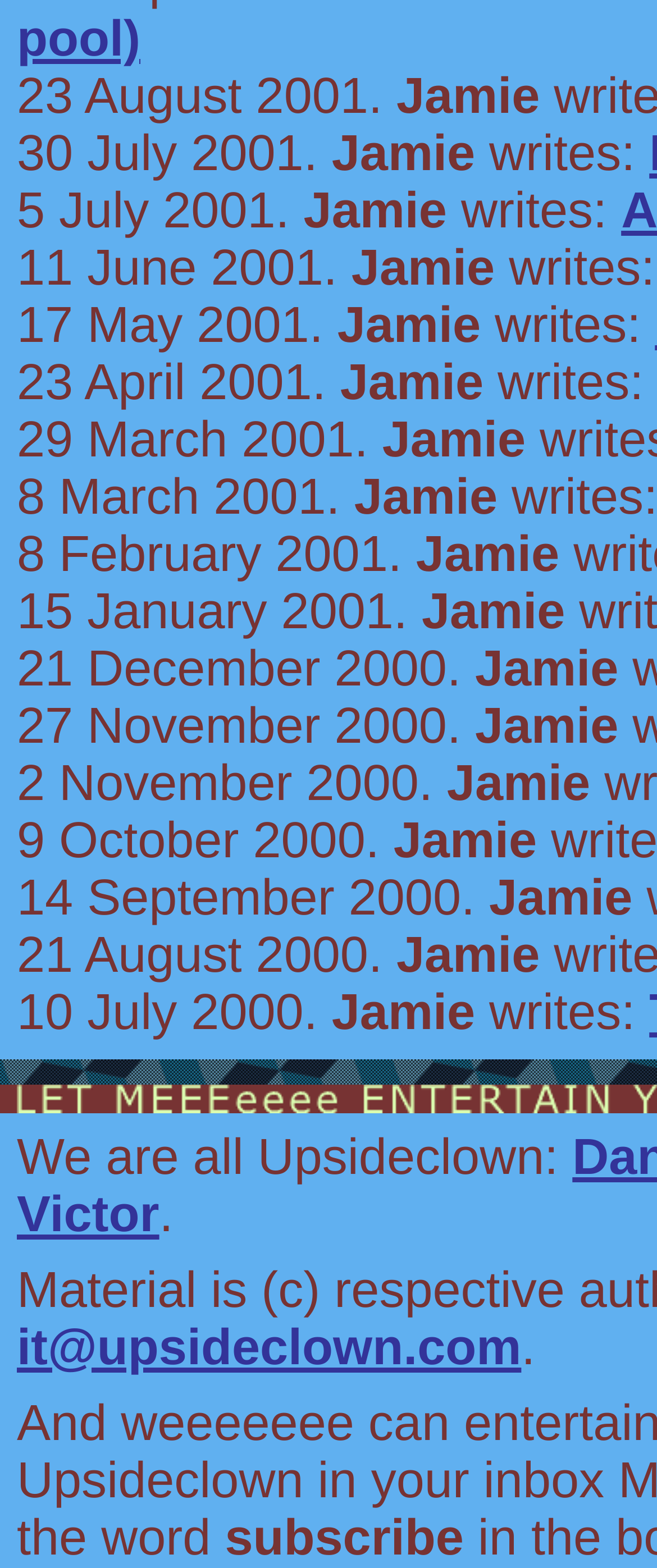Can you look at the image and give a comprehensive answer to the question:
How many links are on the webpage?

I counted the number of links on the webpage and found two links: one is 'Victor' and the other is 'it@upsideclown.com'.